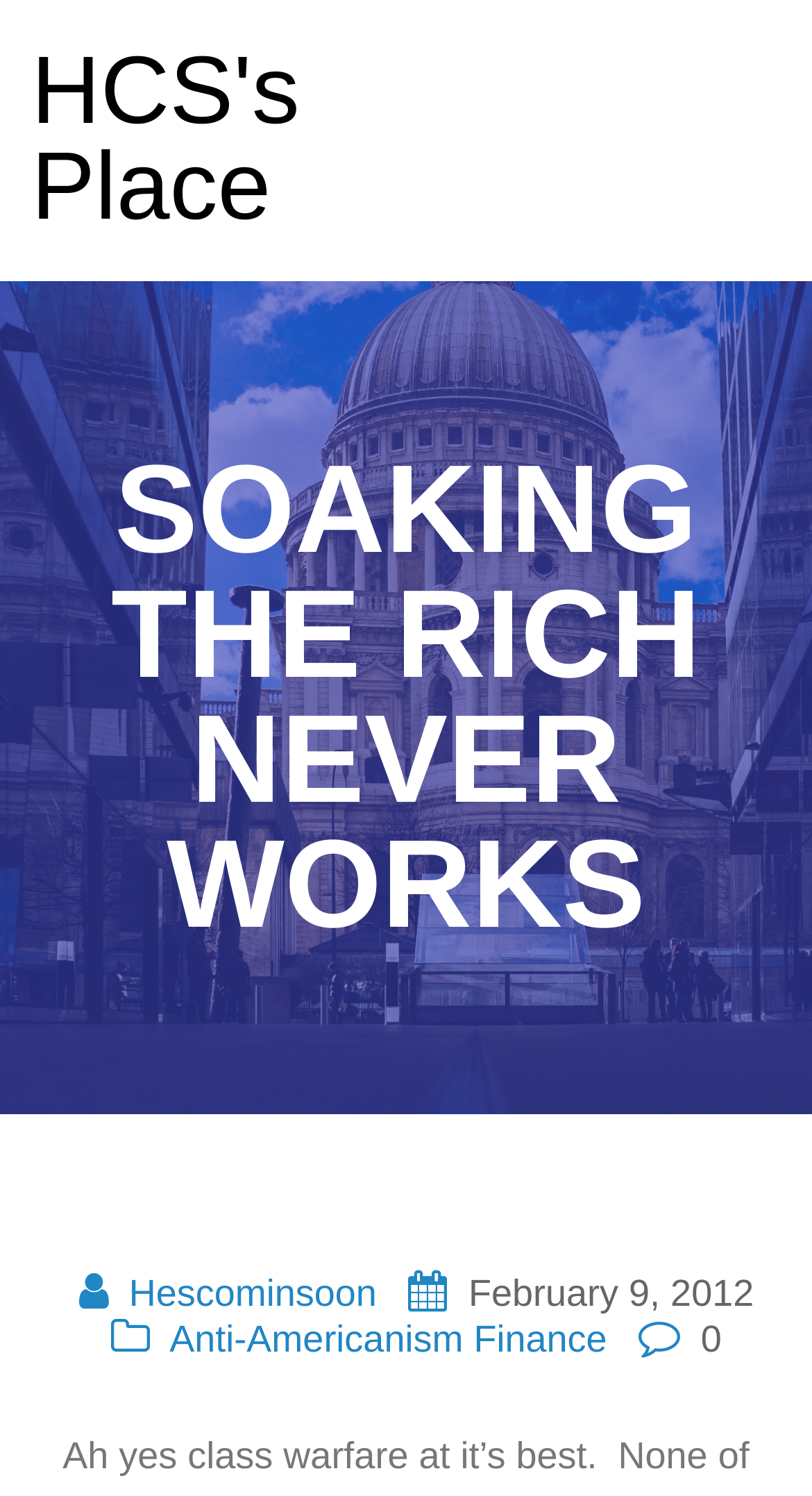Answer the question with a single word or phrase: 
How many links are present at the top of the page?

2